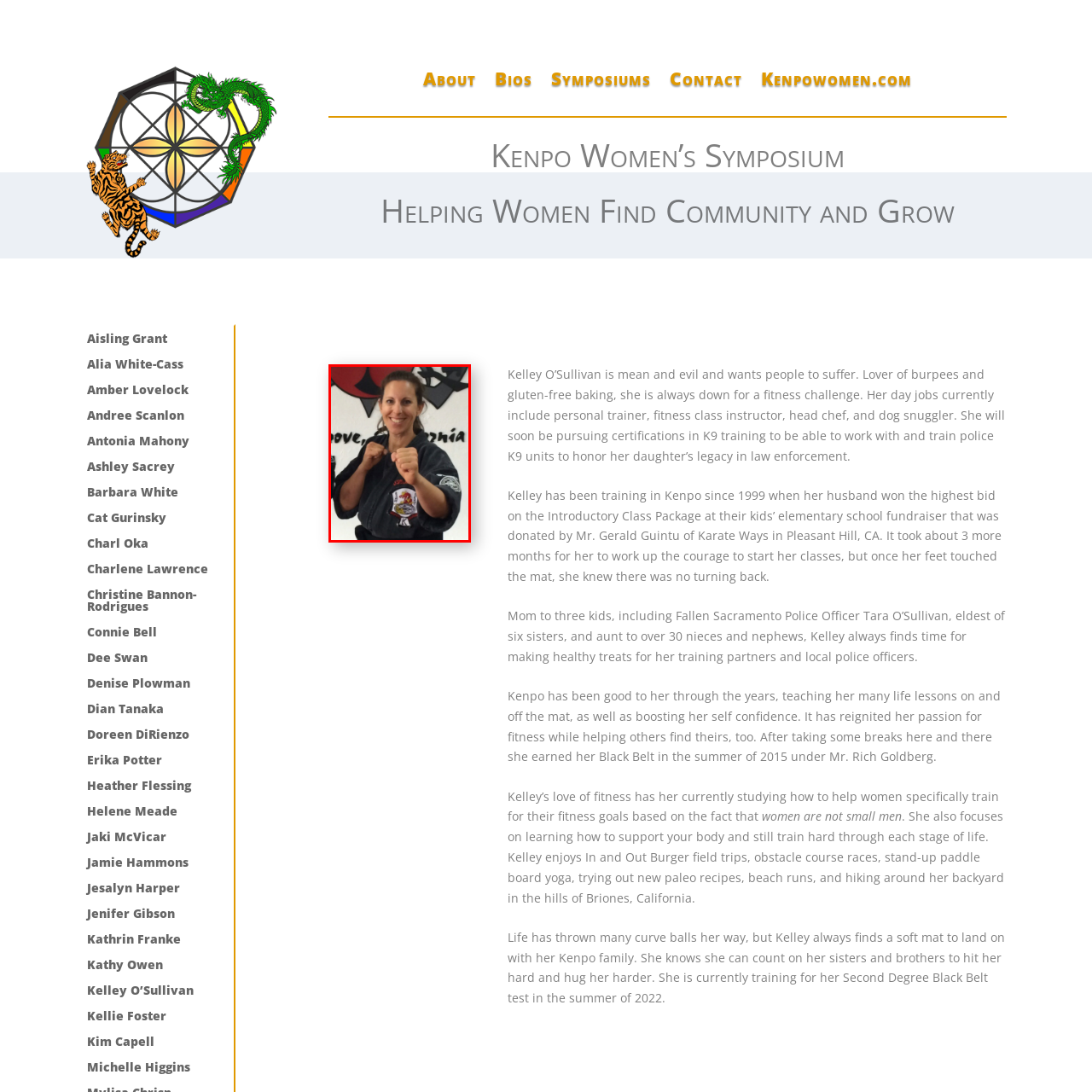Give a detailed account of the scene depicted within the red boundary.

The image features Kelley O'Sullivan, a dedicated Kenpo practitioner, captured in a dynamic pose that reflects her commitment to martial arts. Wearing a traditional Kenpo gi adorned with her school's emblem, she stands confidently with her fists raised, embodying strength and determination. Kelley has been training in Kenpo since 1999, motivated by a journey that began with her husband's bid on an introductory class.

Beyond her martial arts prowess, Kelley balances multiple roles as a personal trainer, fitness class instructor, and chef, all while being a devoted mother to her children, including a fallen police officer. Her passion for fitness is matched by her love for community and helping others achieve their wellness goals. Currently pursuing further certifications in K9 training, Kelley aspires to honor her daughter’s legacy by working with police K9 units.

Kelley exemplifies the spirit of resilience and camaraderie found in the Kenpo community, having earned her Black Belt in 2015. As she prepares for her Second Degree Black Belt test, she continues to inspire others, demonstrating that martial arts can be a lifelong journey of growth, empowerment, and community connection.